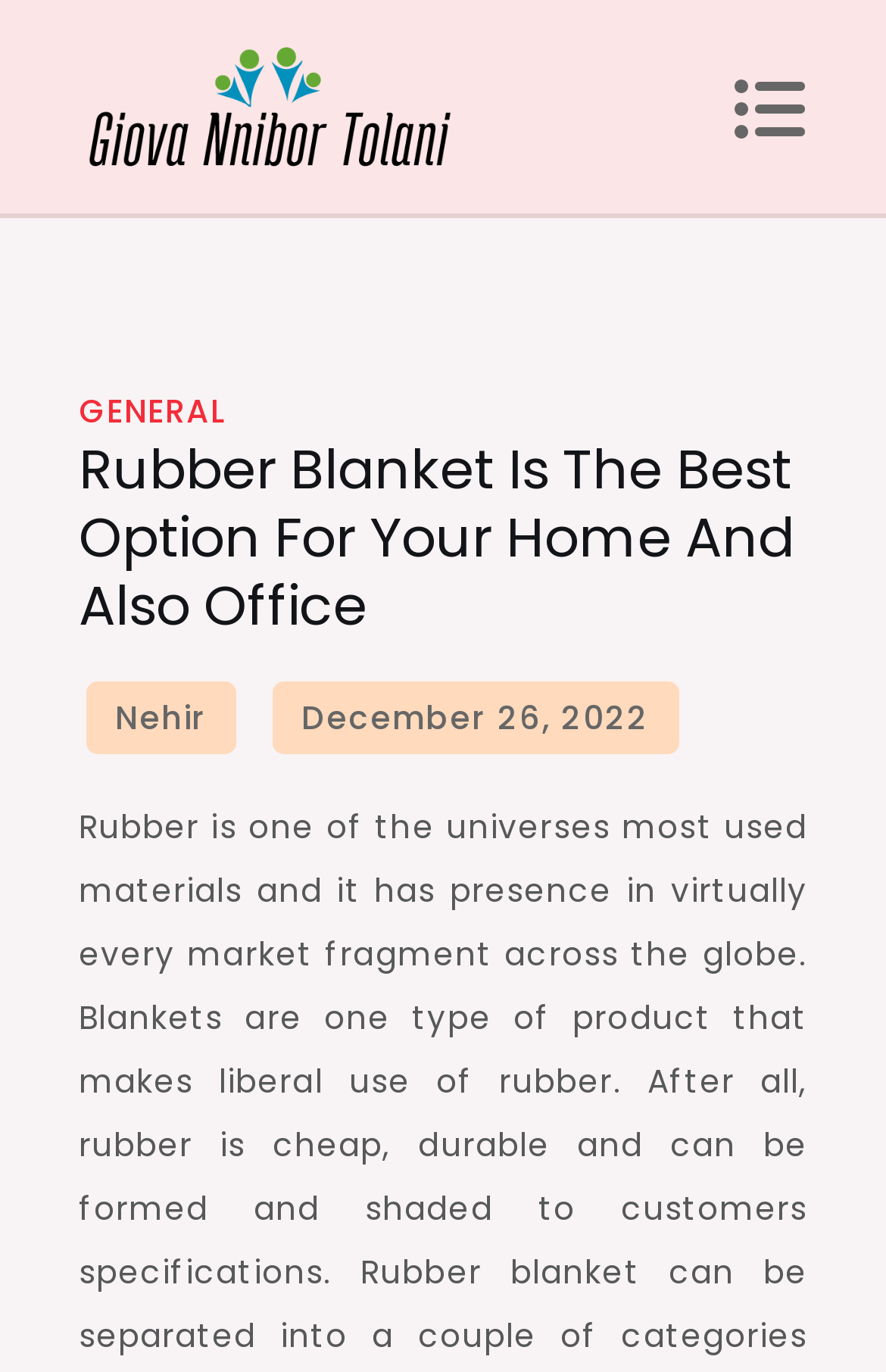Please determine and provide the text content of the webpage's heading.

Rubber Blanket Is The Best Option For Your Home And Also Office